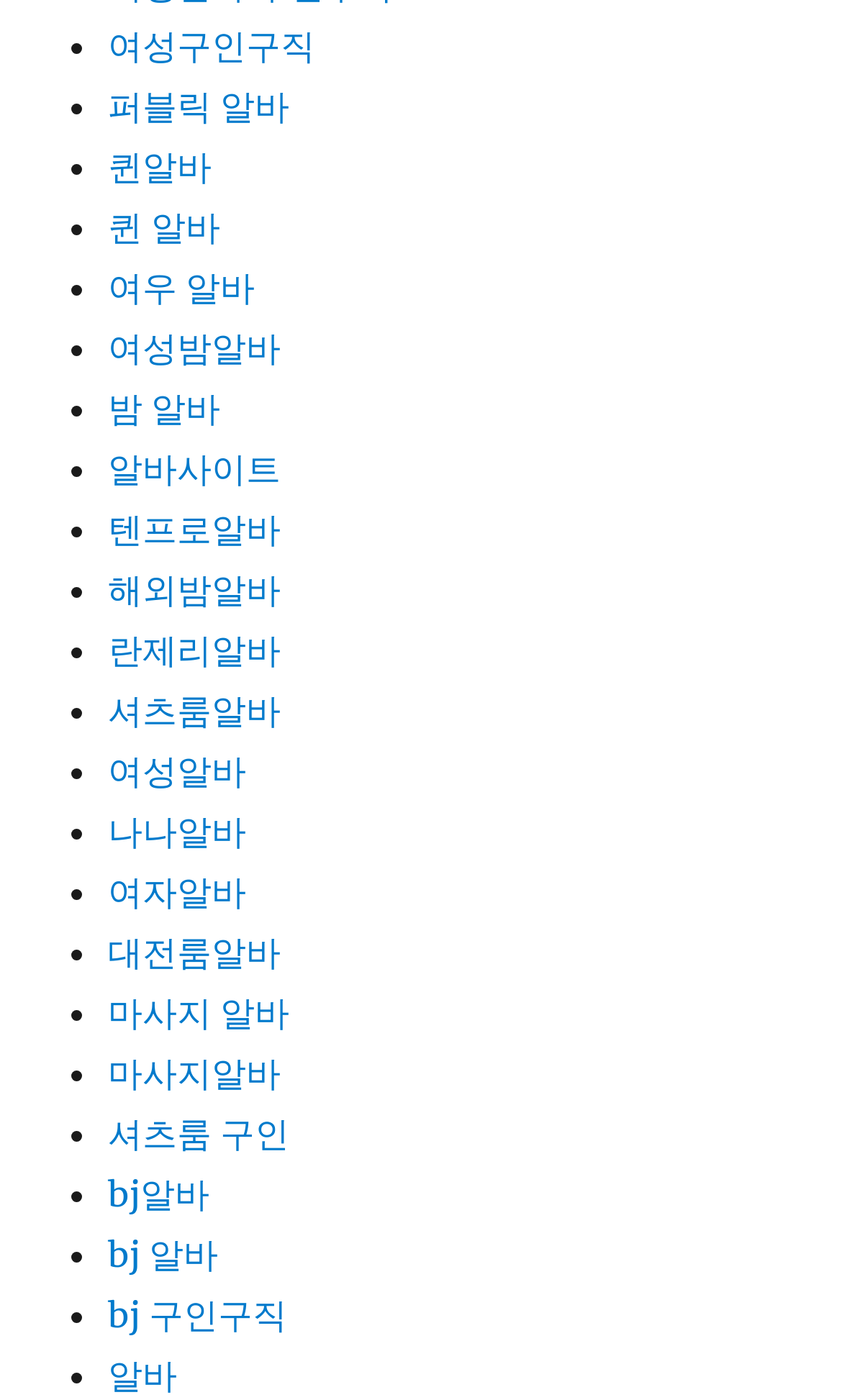Please mark the bounding box coordinates of the area that should be clicked to carry out the instruction: "Click 여우 알바 link".

[0.128, 0.19, 0.303, 0.22]